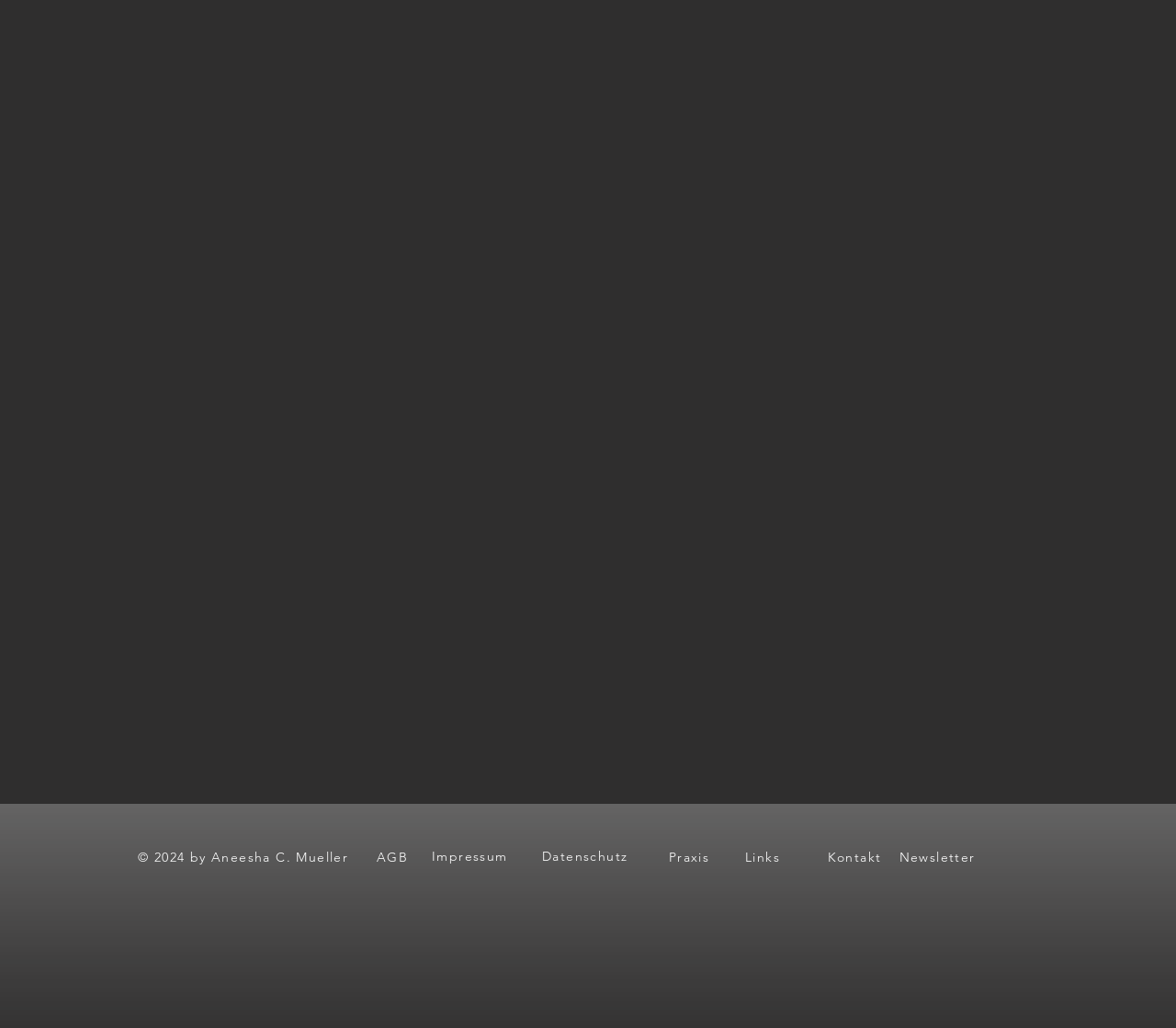What is the last link in the footer?
Refer to the image and respond with a one-word or short-phrase answer.

Newsletter